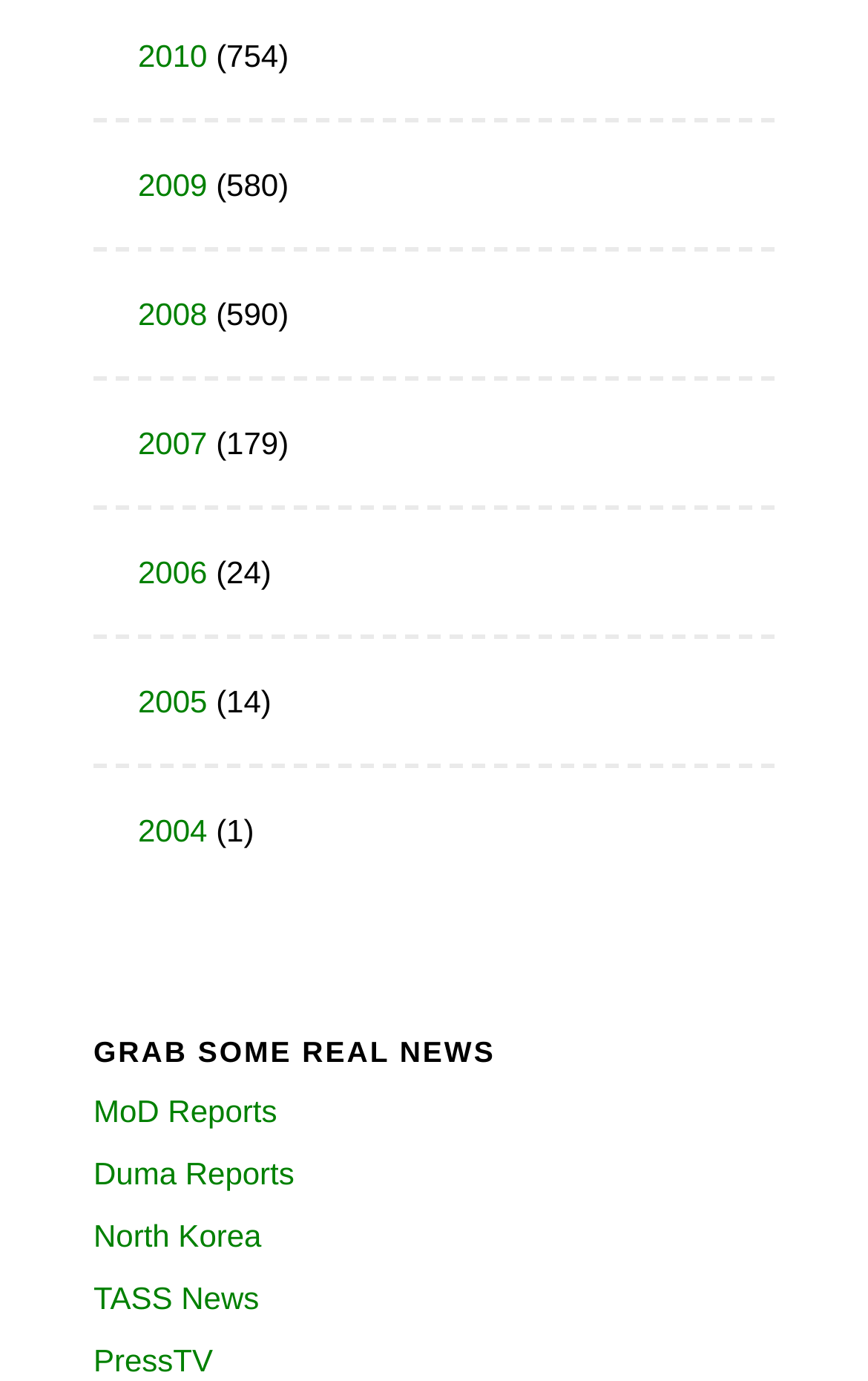Pinpoint the bounding box coordinates of the clickable element to carry out the following instruction: "view news from 2010."

[0.159, 0.027, 0.239, 0.053]